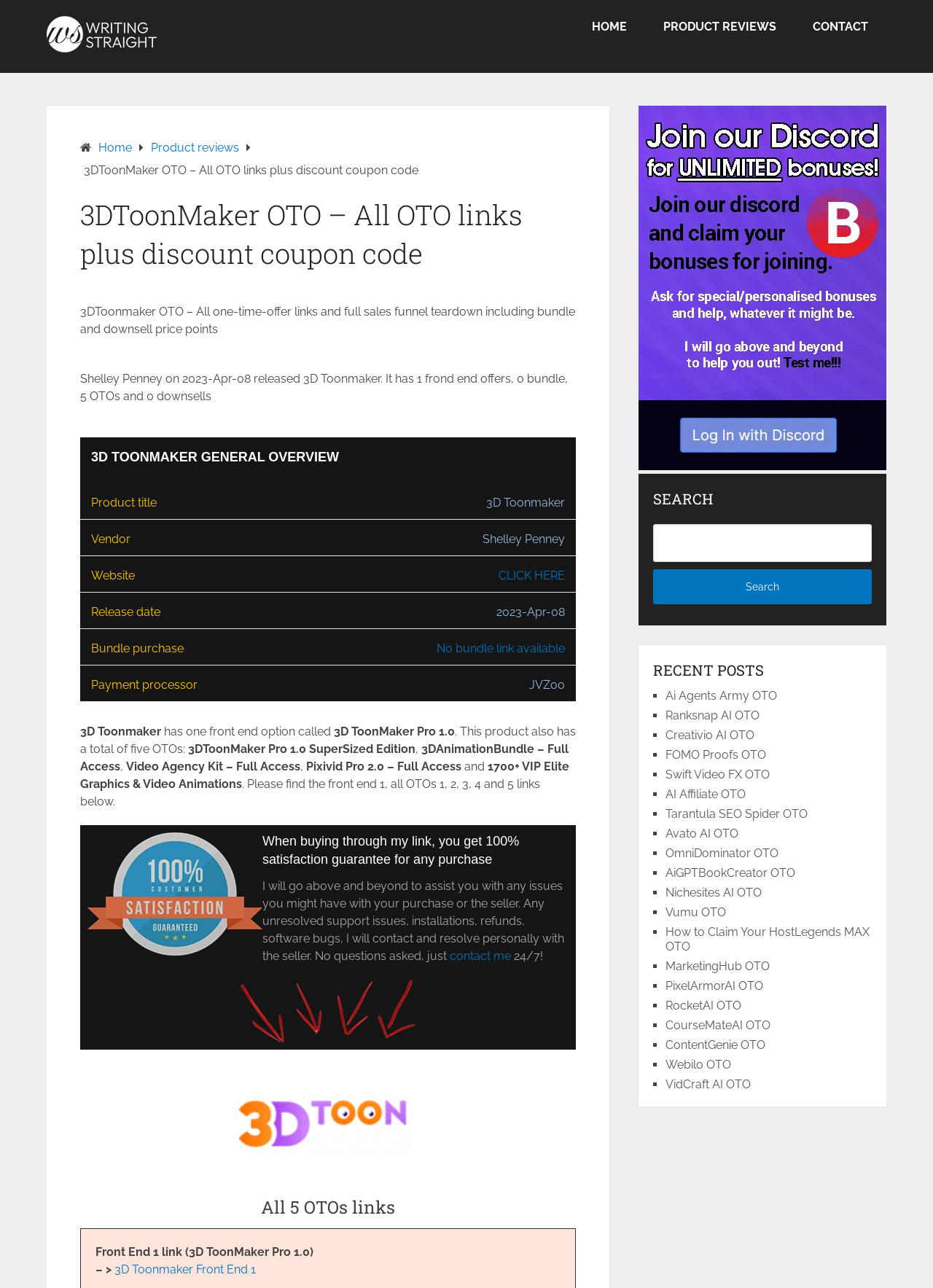What is the guarantee provided when buying through the link?
Based on the image, provide a one-word or brief-phrase response.

100% satisfaction guarantee